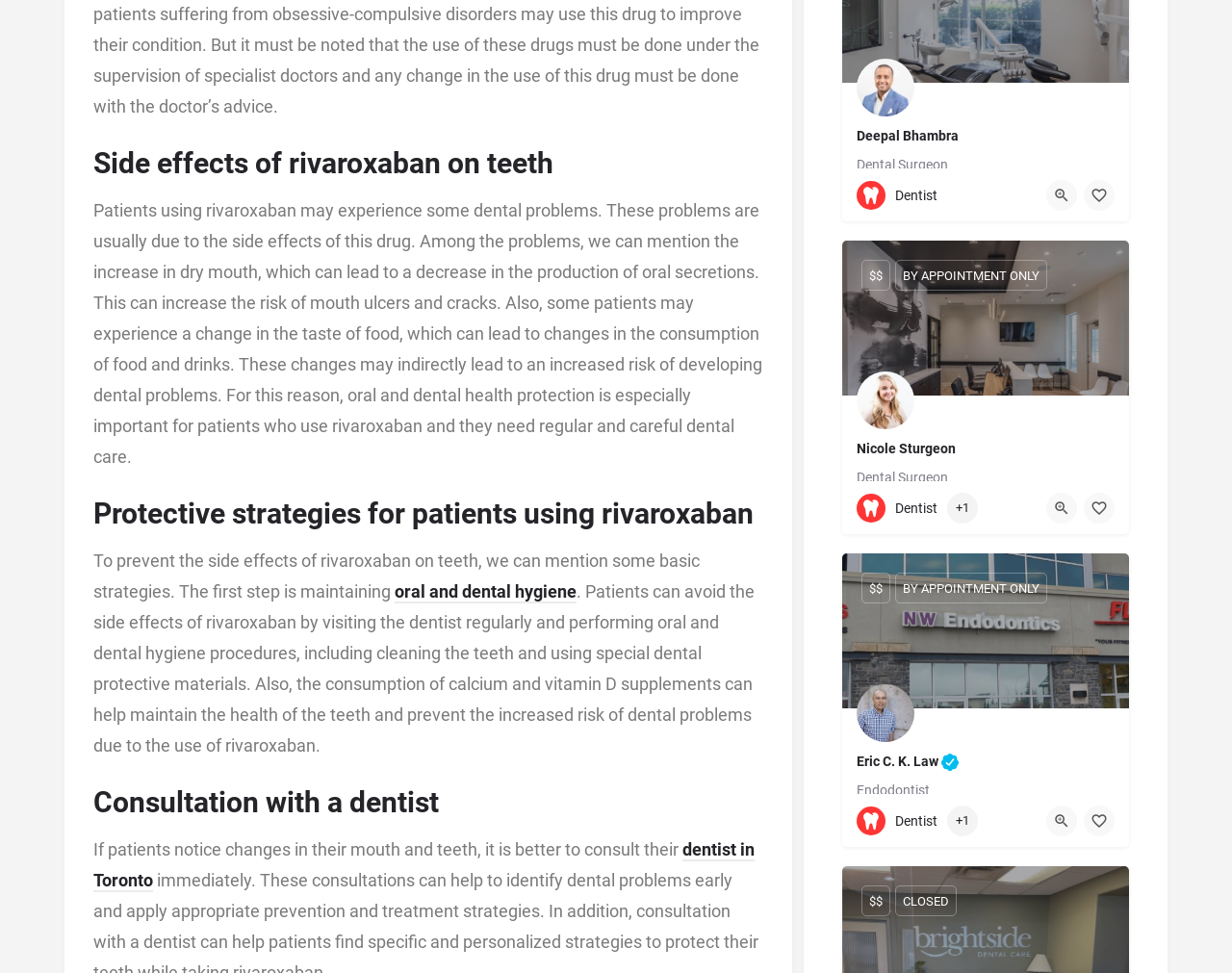Answer this question using a single word or a brief phrase:
How can patients prevent the side effects of rivaroxaban on teeth?

Maintaining oral and dental hygiene